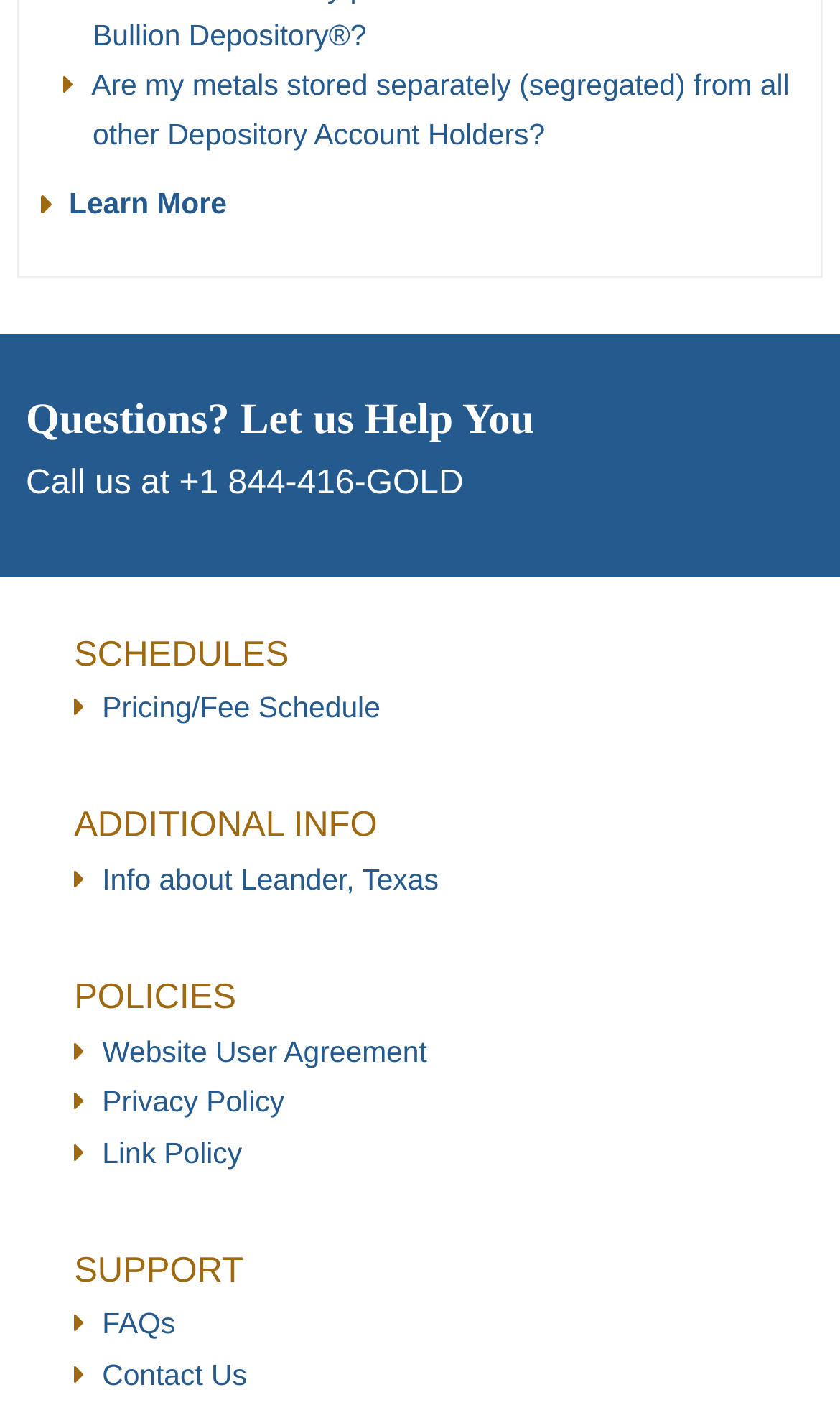Find the bounding box coordinates of the UI element according to this description: "Info about Leander, Texas".

[0.088, 0.615, 0.522, 0.638]